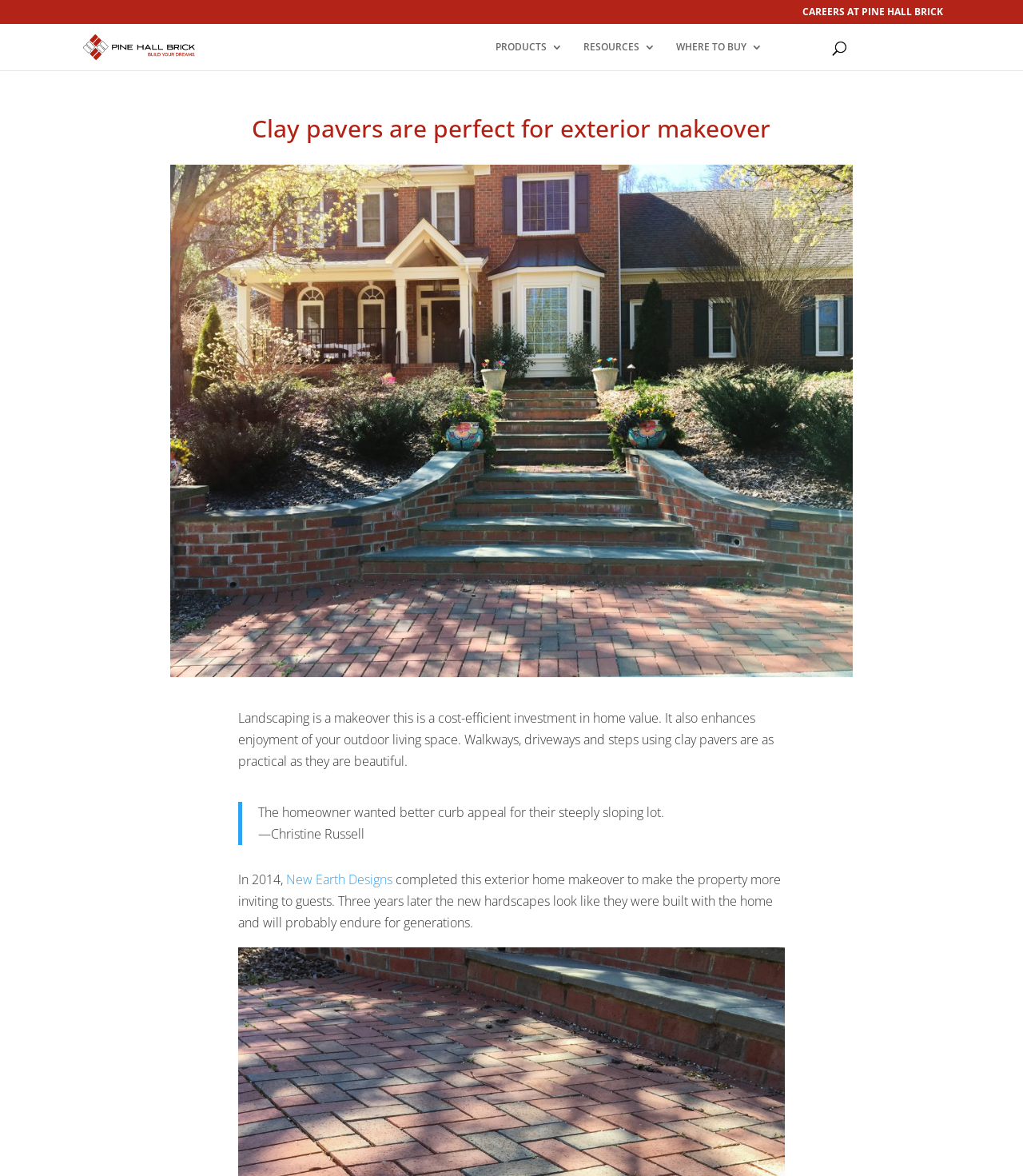What is the name of the person quoted in the webpage?
Look at the image and provide a detailed response to the question.

I found this information by reading the text on the webpage, which includes a quote from Christine Russell. The quote is 'The homeowner wanted better curb appeal for their steeply sloping lot.'